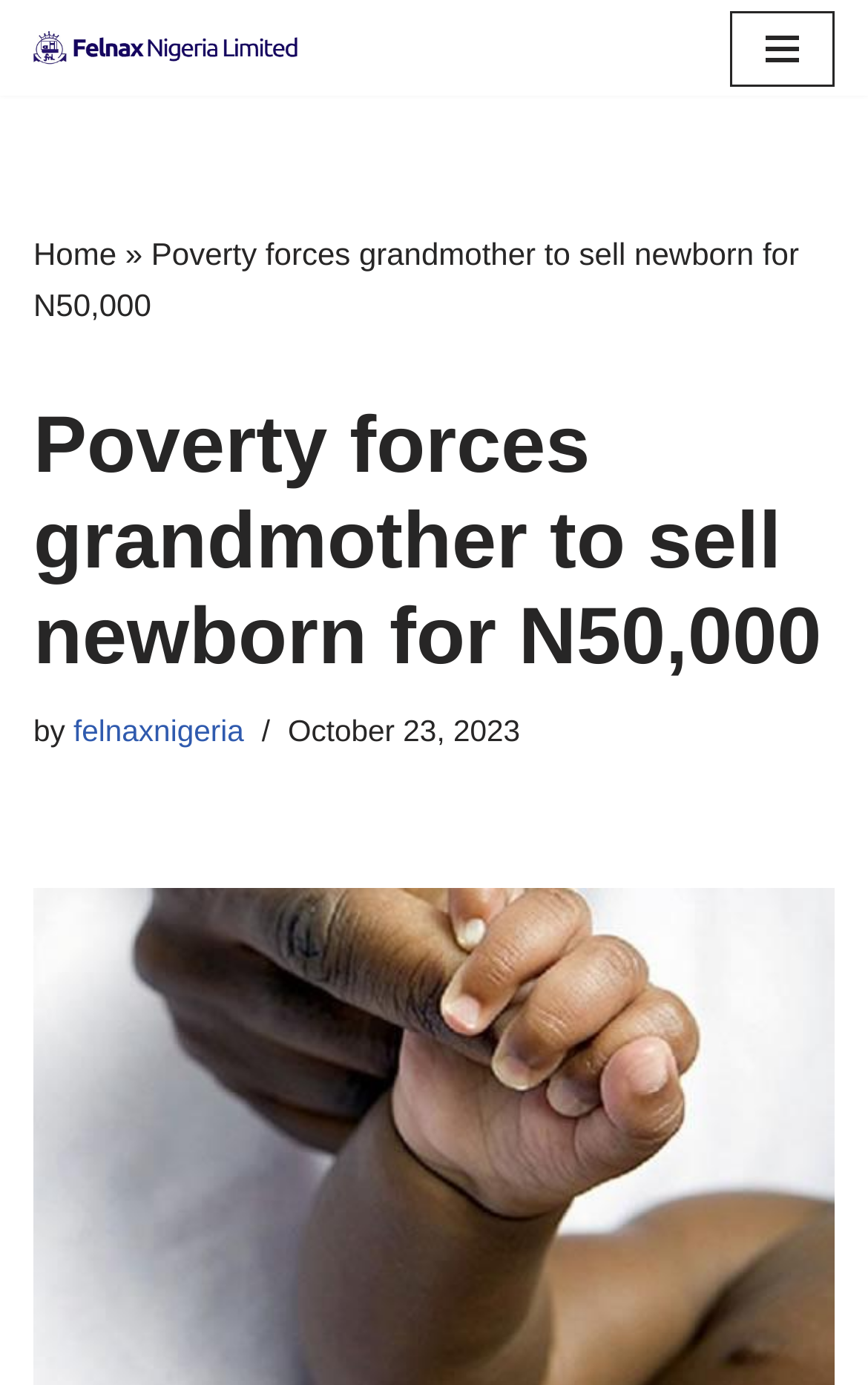Please locate and retrieve the main header text of the webpage.

Poverty forces grandmother to sell newborn for N50,000